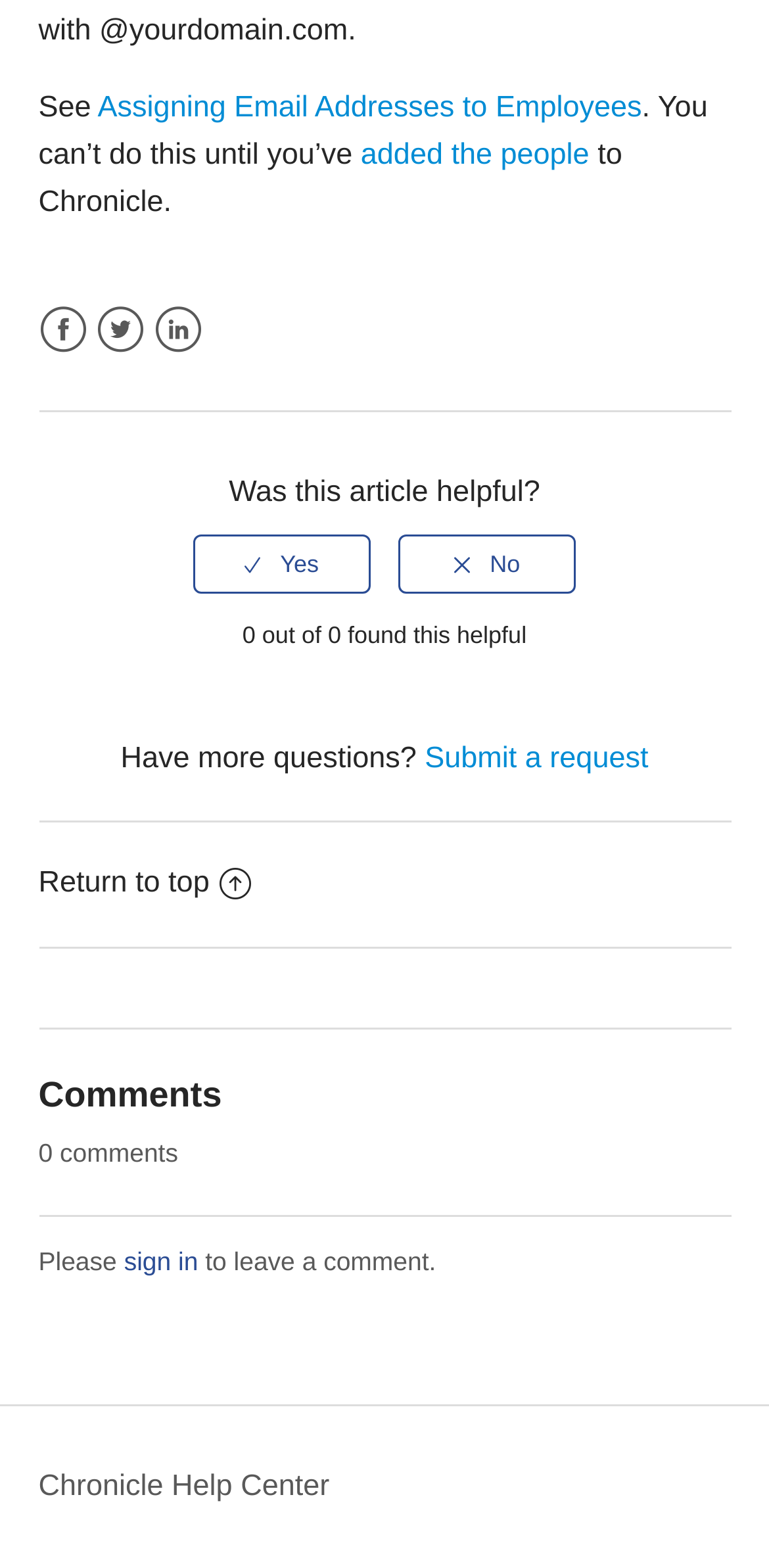What is the text above the 'Assigning Email Addresses to Employees' link?
Look at the image and provide a short answer using one word or a phrase.

See